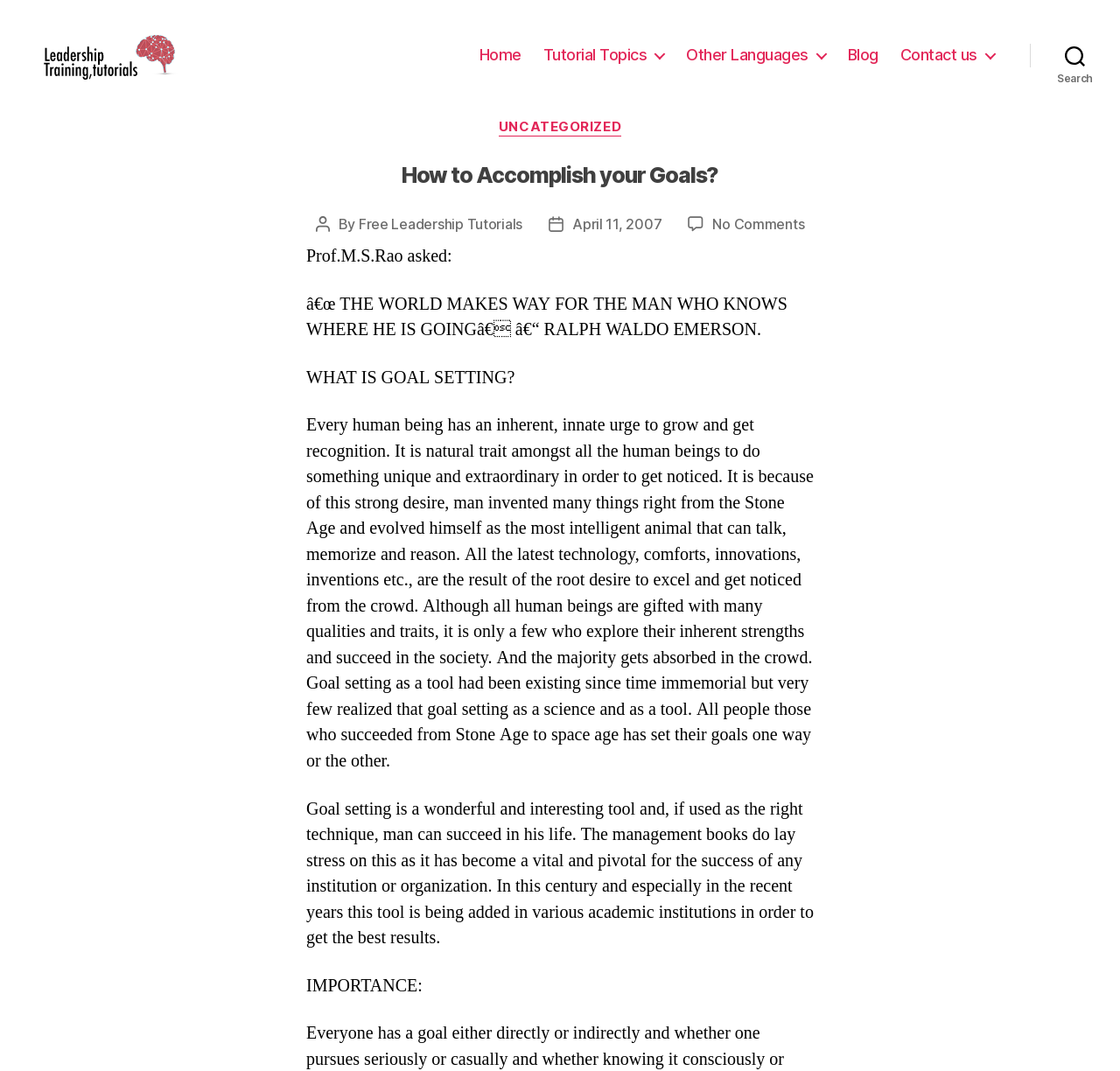What is the quote mentioned in the text?
Based on the image, give a one-word or short phrase answer.

THE WORLD MAKES WAY FOR THE MAN WHO KNOWS WHERE HE IS GOING